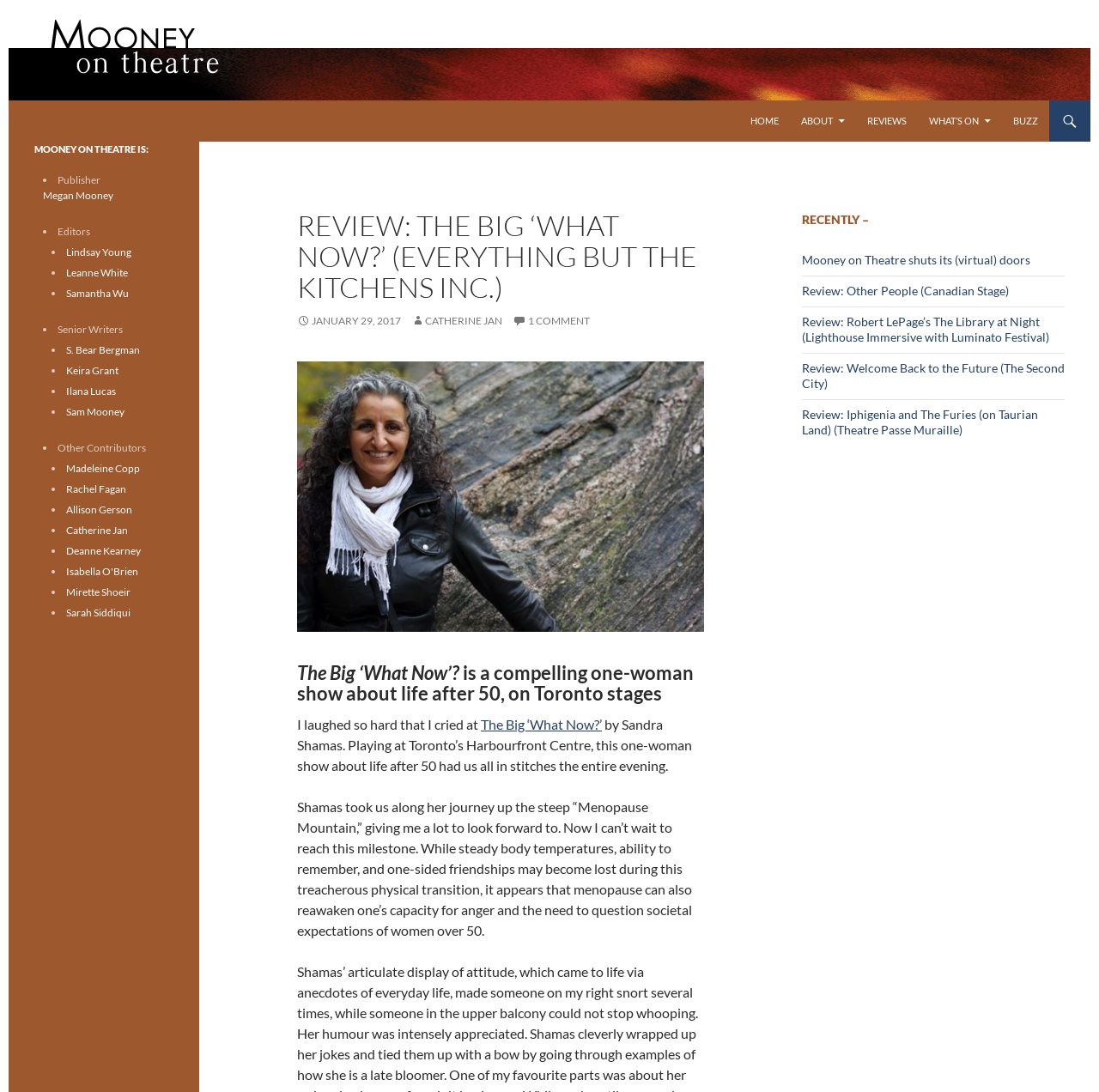Generate a thorough caption detailing the webpage content.

This webpage is a review of a theatrical performance, "The Big 'What Now?' (Everything But the Kitchens Inc.)", on Mooney on Theatre. At the top left corner, there is a logo of Mooney on Theatre, accompanied by a link to the website's homepage. Below the logo, there is a search bar and a "SKIP TO CONTENT" link.

The main content of the webpage is divided into two sections. The left section contains a header with the title of the review, "REVIEW: THE BIG ‘WHAT NOW?’ (EVERYTHING BUT THE KITCHENS INC.)", followed by the date of the review, "JANUARY 29, 2017", and the author's name, "CATHERINE JAN". Below the header, there is a brief summary of the review, which describes the performance as a "compelling one-woman show about life after 50".

The right section of the webpage contains a list of recently published reviews, with links to each article. The list is headed by a title, "RECENTLY –", and includes reviews of various theatrical performances.

At the bottom of the webpage, there is a section that describes Mooney on Theatre, stating that it is a publisher of theatre reviews, and listing its editors, senior writers, and other contributors. The section is divided into categories, with each category marked by a bullet point.

Throughout the webpage, there are several links to other articles and pages on the website, including the homepage, search results, and individual reviews. The layout is clean and easy to navigate, with clear headings and concise text.